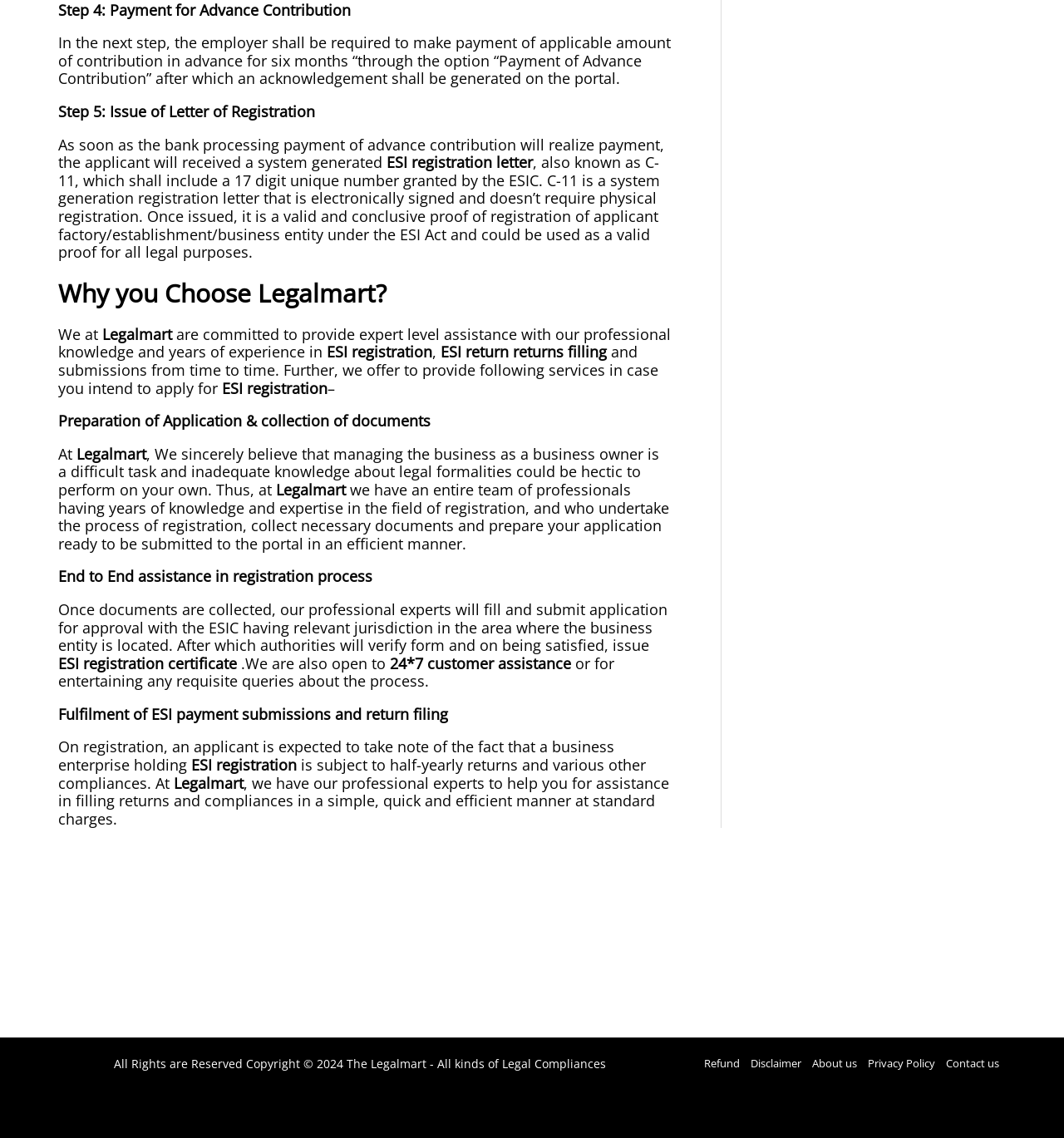Respond to the question below with a concise word or phrase:
What is the outcome of the payment of advance contribution?

Acknowledgement